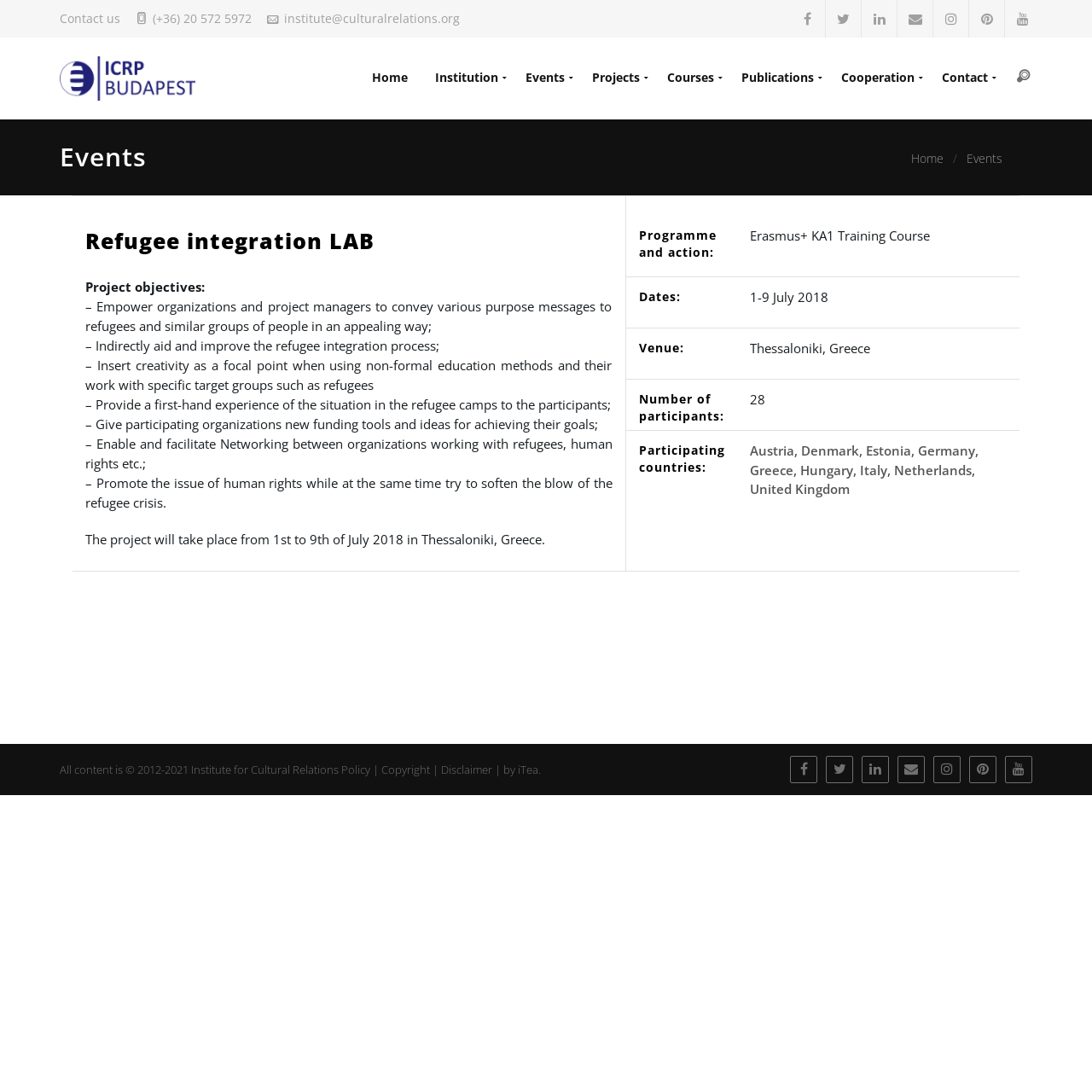What is the contact phone number?
Please analyze the image and answer the question with as much detail as possible.

The contact phone number can be found at the top of the webpage, next to the 'Contact us' text.